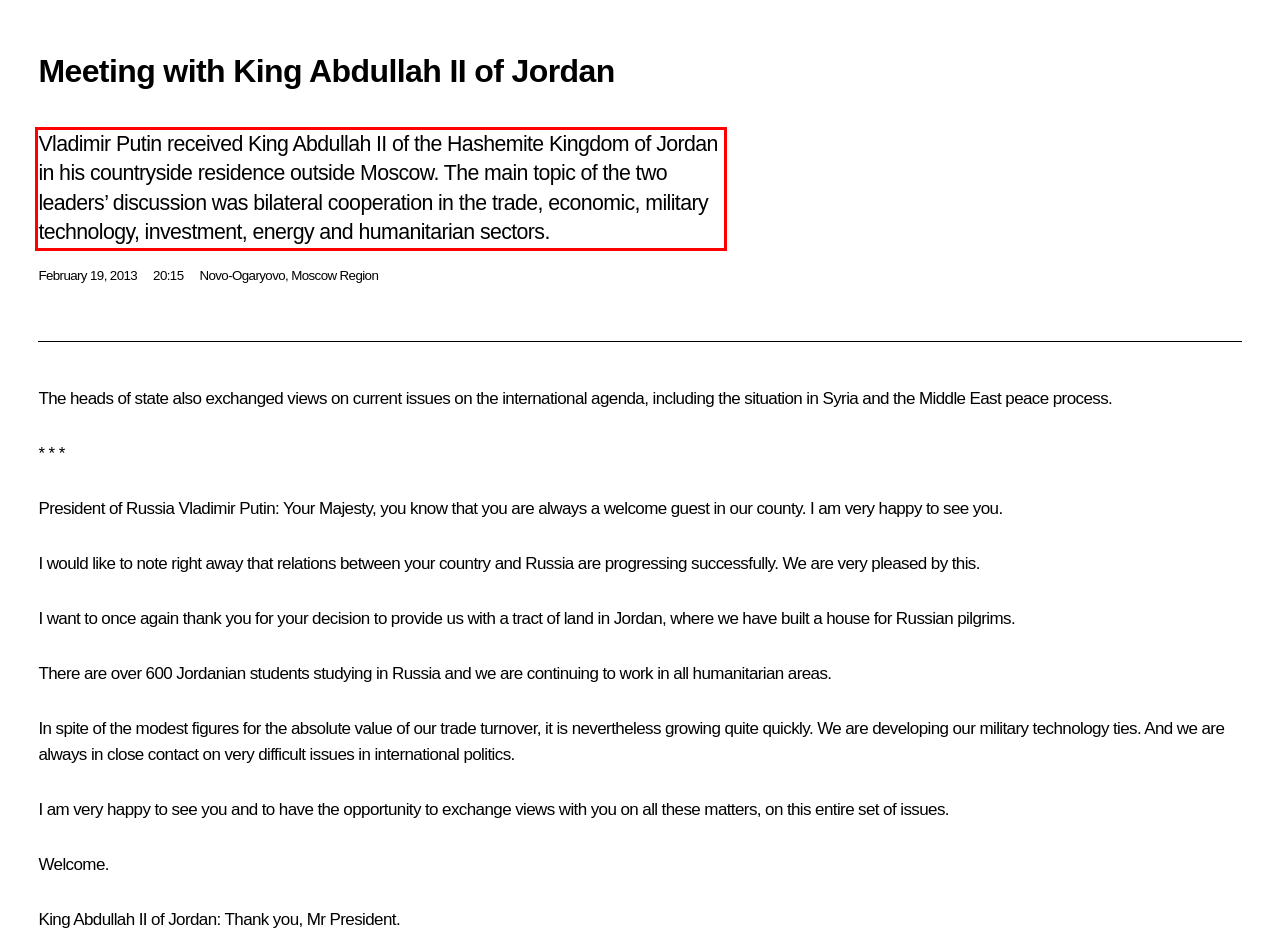You have a screenshot of a webpage with a red bounding box. Use OCR to generate the text contained within this red rectangle.

Vladimir Putin received King Abdullah II of the Hashemite Kingdom of Jordan in his countryside residence outside Moscow. The main topic of the two leaders’ discussion was bilateral cooperation in the trade, economic, military technology, investment, energy and humanitarian sectors.